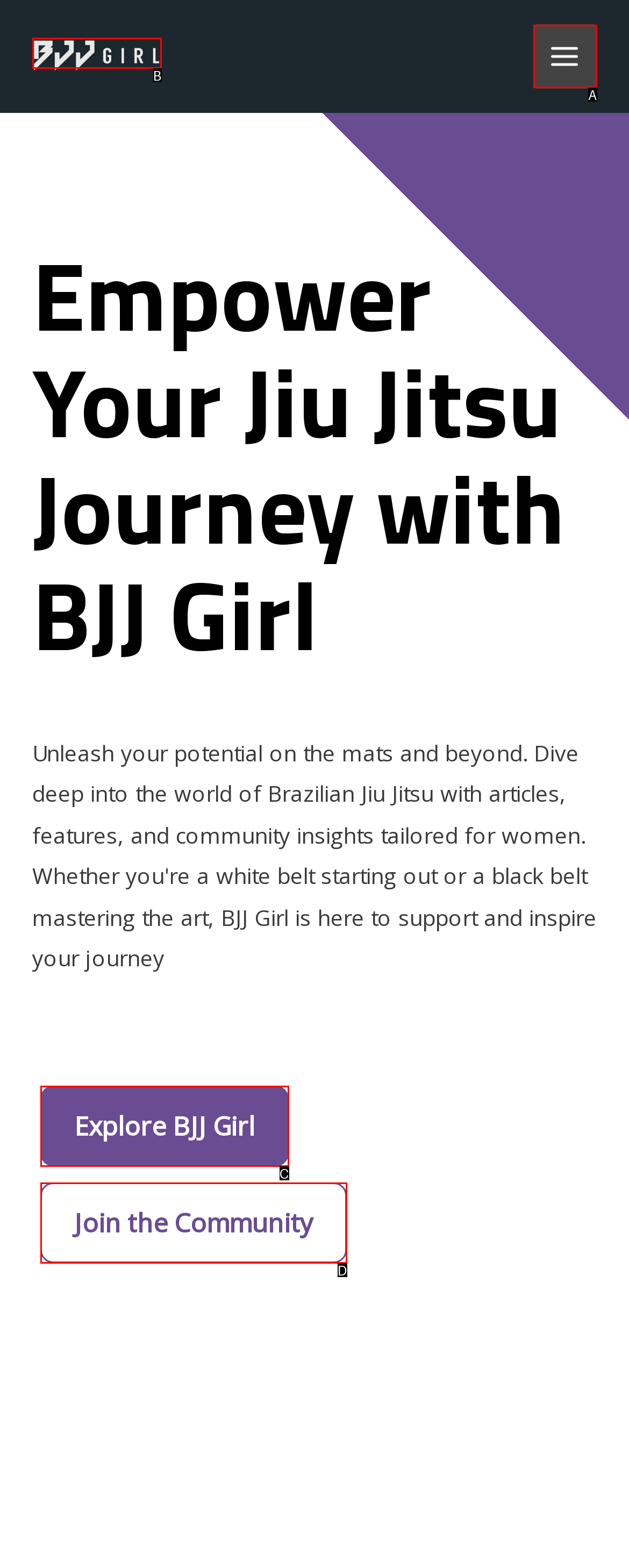Given the element description: alt="BJJ Girl", choose the HTML element that aligns with it. Indicate your choice with the corresponding letter.

B